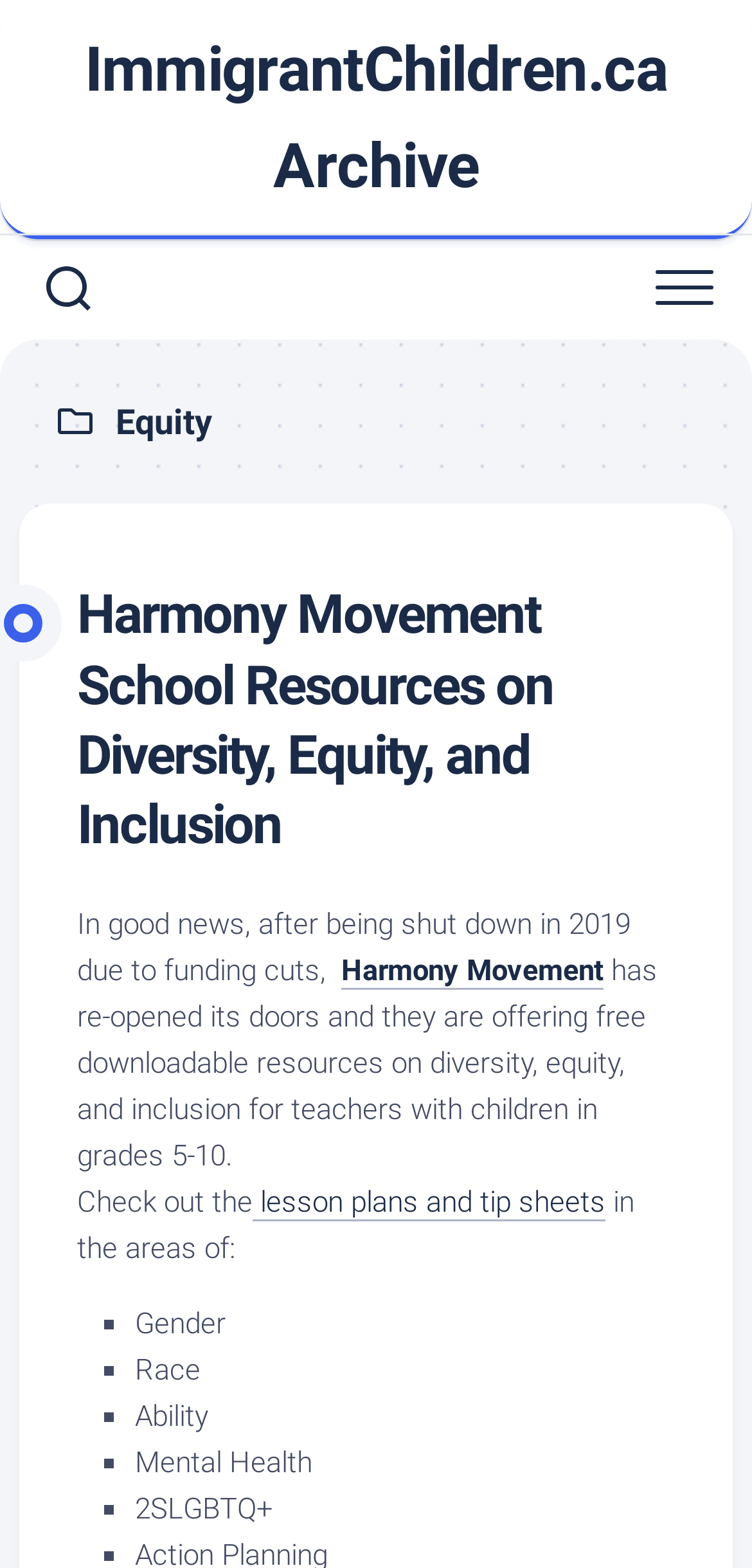Provide the bounding box coordinates of the UI element this sentence describes: "lesson plans and tip sheets".

[0.336, 0.755, 0.805, 0.777]